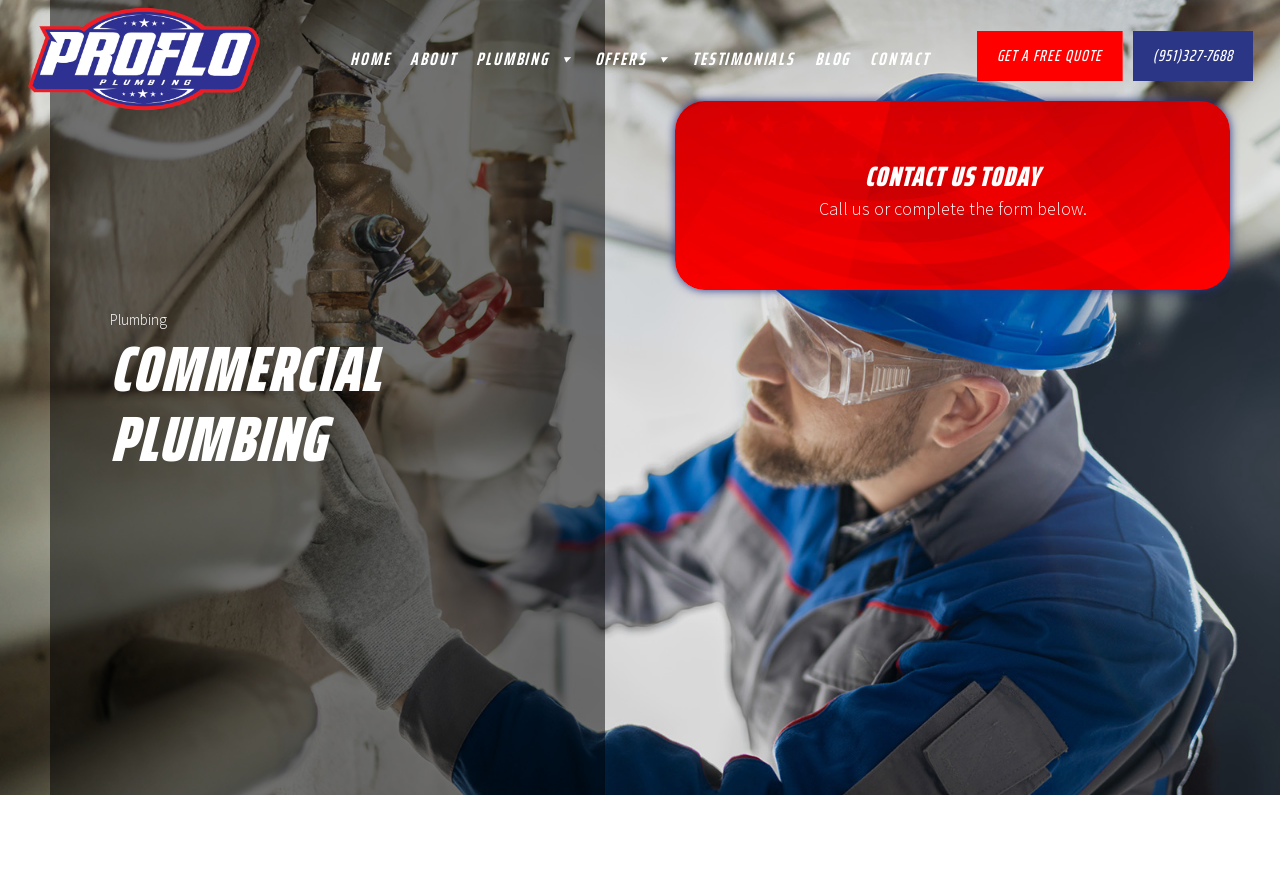Locate the bounding box coordinates of the area you need to click to fulfill this instruction: 'View the 'MACRO TALKS' section'. The coordinates must be in the form of four float numbers ranging from 0 to 1: [left, top, right, bottom].

None